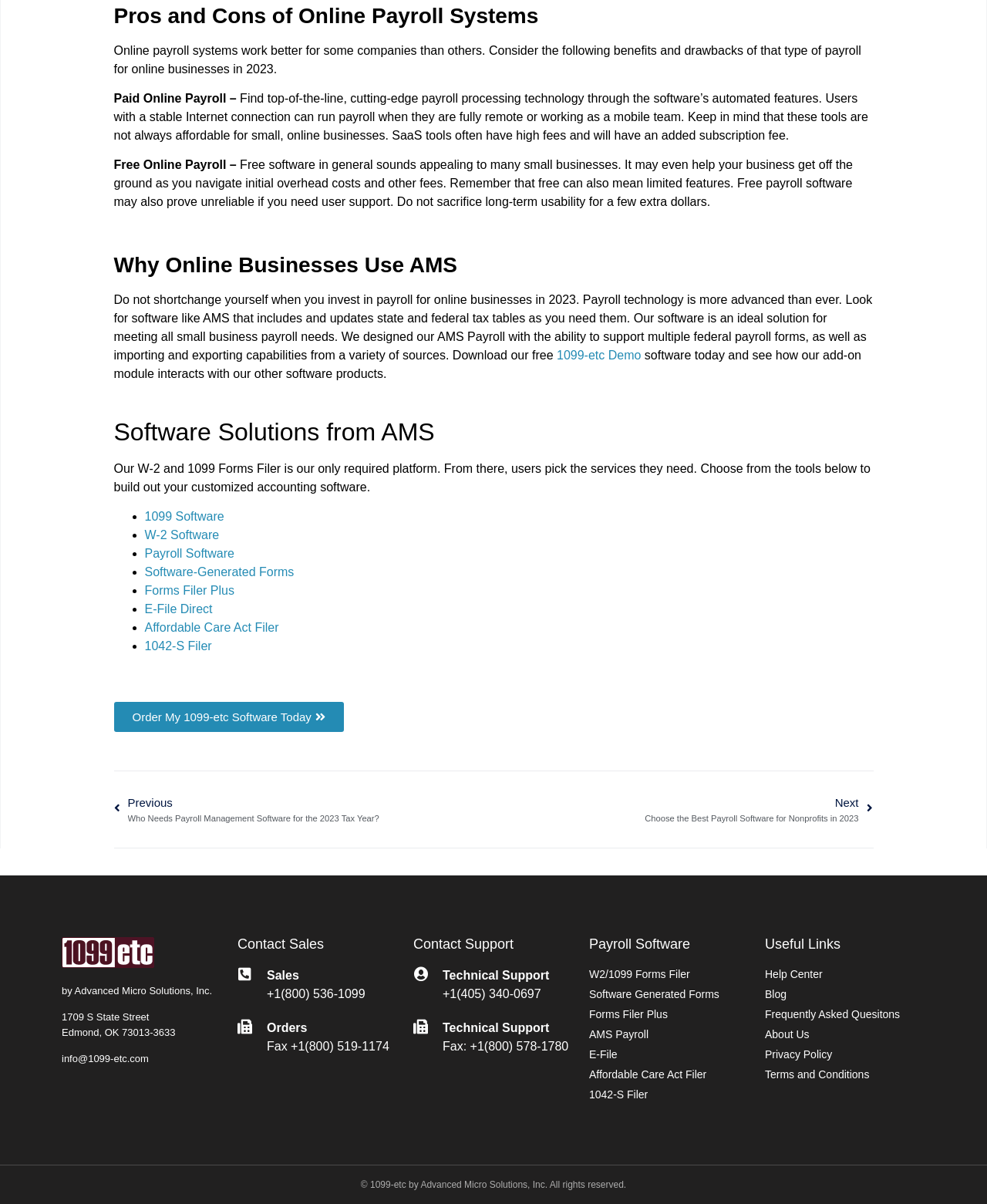Please indicate the bounding box coordinates for the clickable area to complete the following task: "Download the 1099-etc Demo". The coordinates should be specified as four float numbers between 0 and 1, i.e., [left, top, right, bottom].

[0.564, 0.289, 0.65, 0.3]